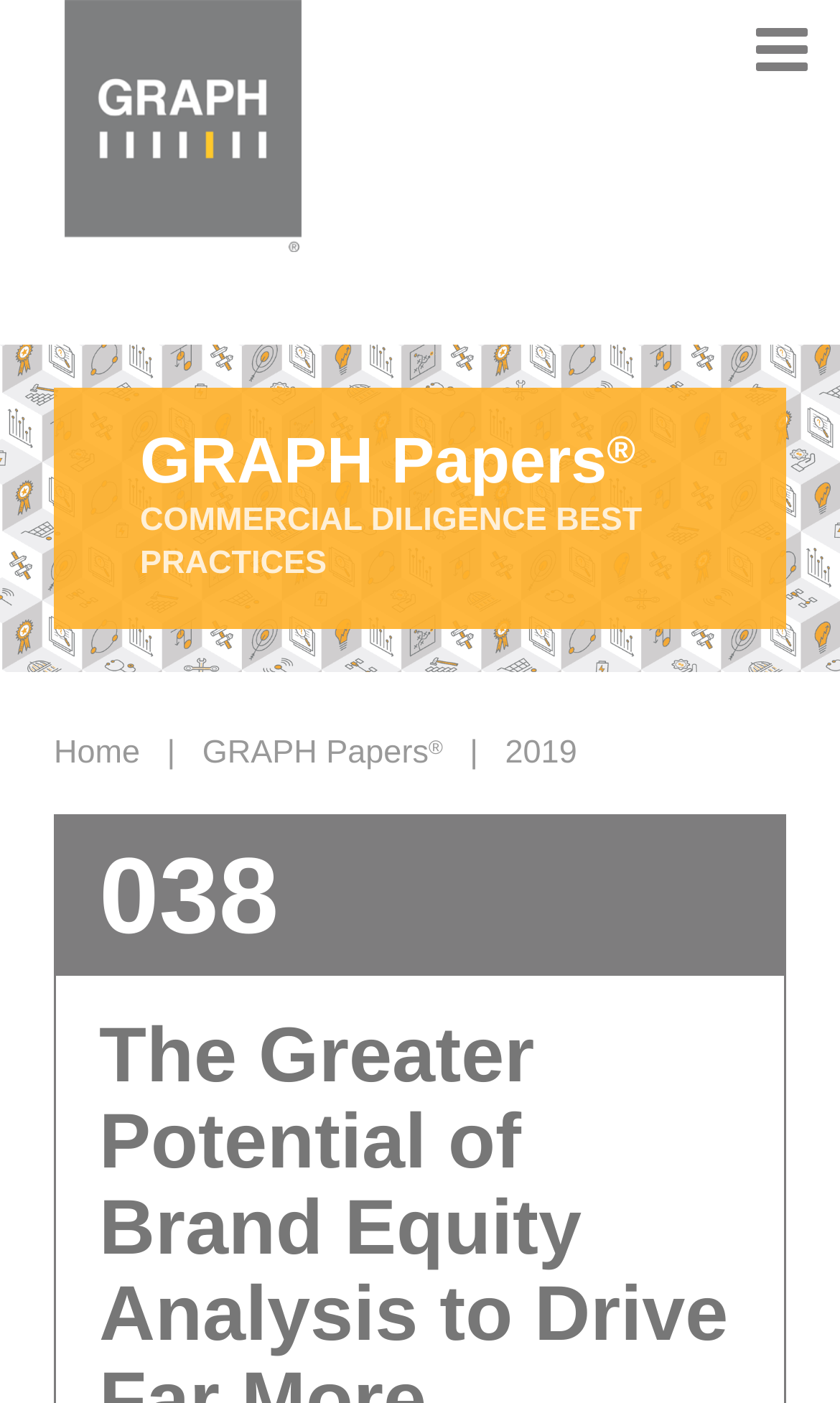Provide the bounding box coordinates of the HTML element described by the text: "GRAPH Papers®". The coordinates should be in the format [left, top, right, bottom] with values between 0 and 1.

[0.241, 0.524, 0.527, 0.55]